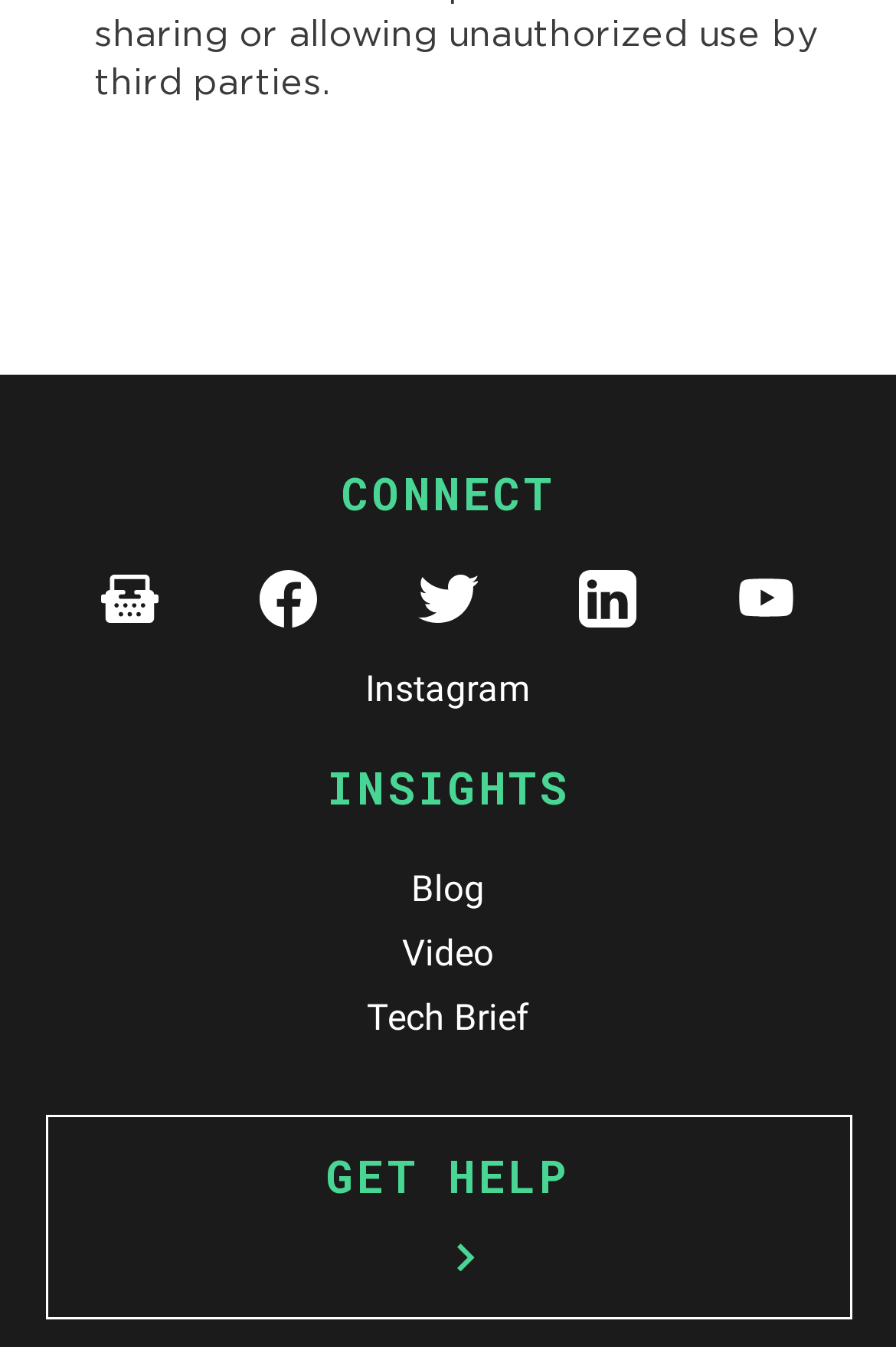Kindly determine the bounding box coordinates of the area that needs to be clicked to fulfill this instruction: "visit the blog".

[0.459, 0.645, 0.541, 0.676]